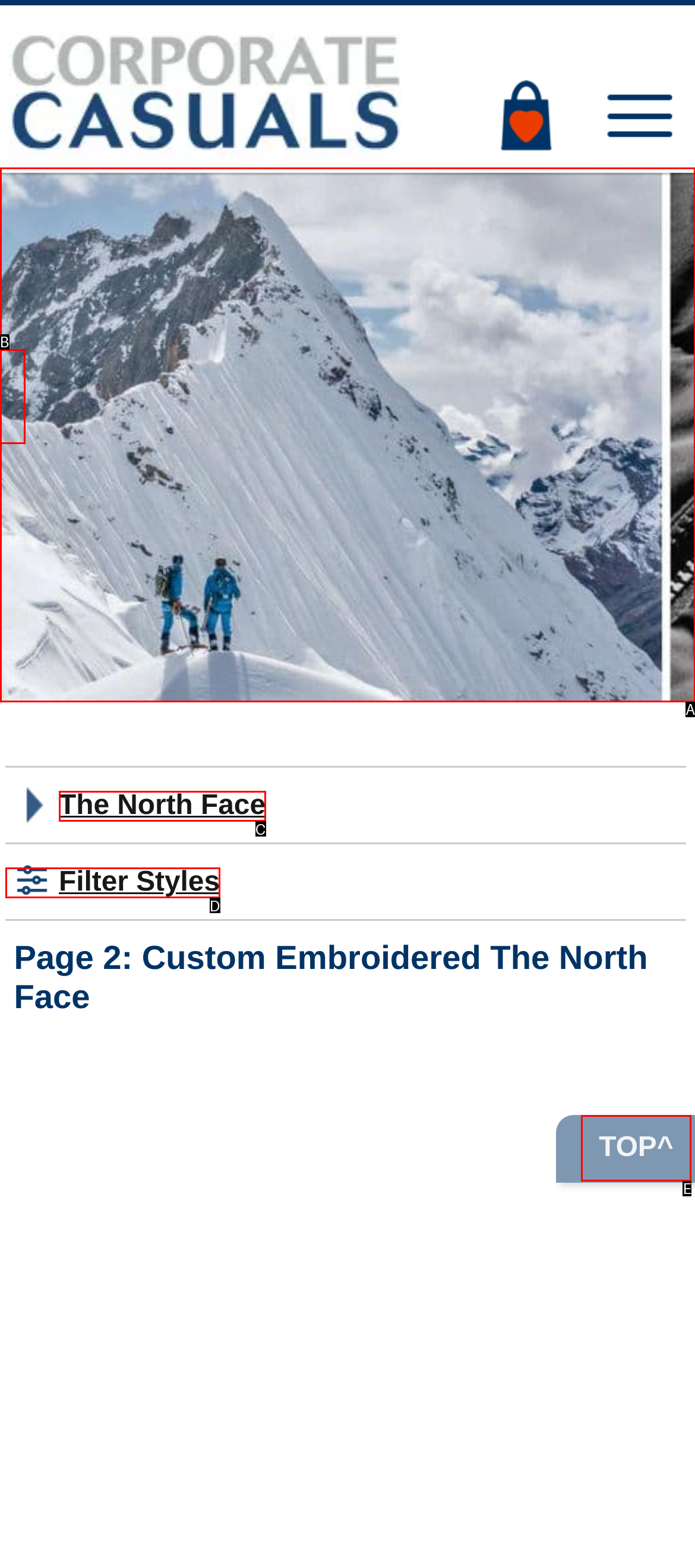Tell me which one HTML element best matches the description: filter styles Answer with the option's letter from the given choices directly.

D